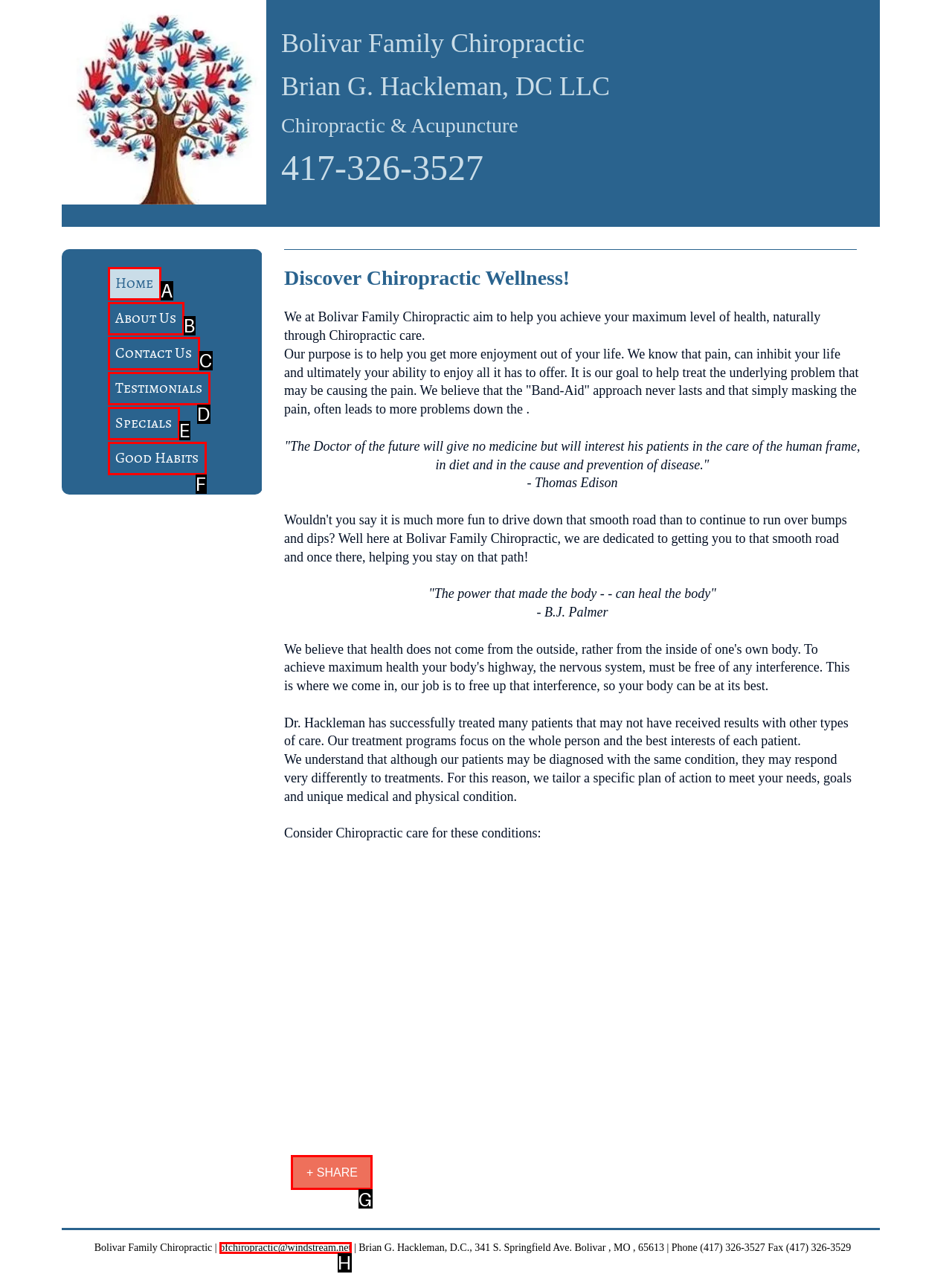Which lettered option should be clicked to achieve the task: Click on the '+ SHARE' link? Choose from the given choices.

G